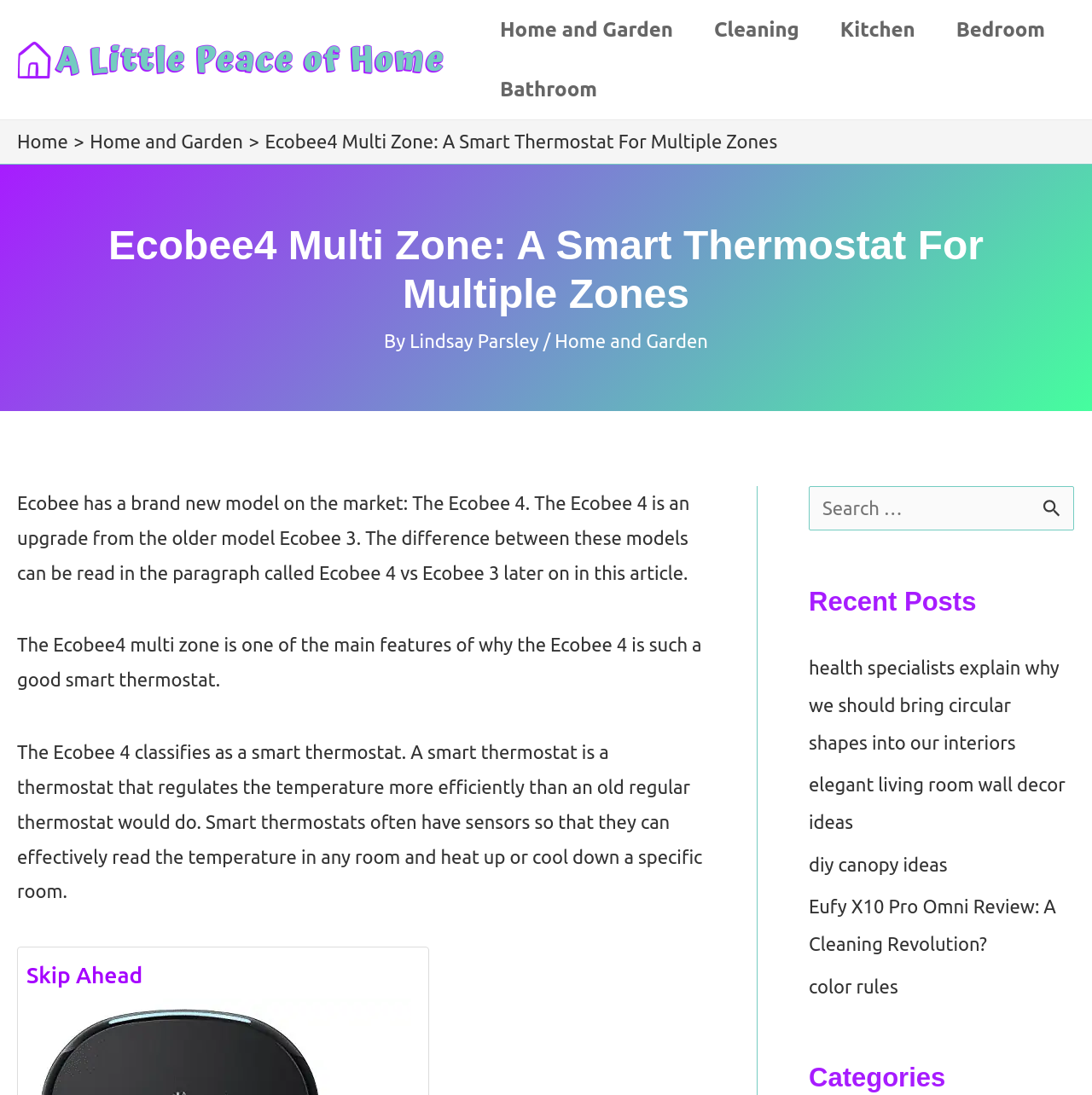How many search boxes are on the page?
Look at the webpage screenshot and answer the question with a detailed explanation.

I found one search box with the label 'Search for:' and a submit button, located in the complementary section.